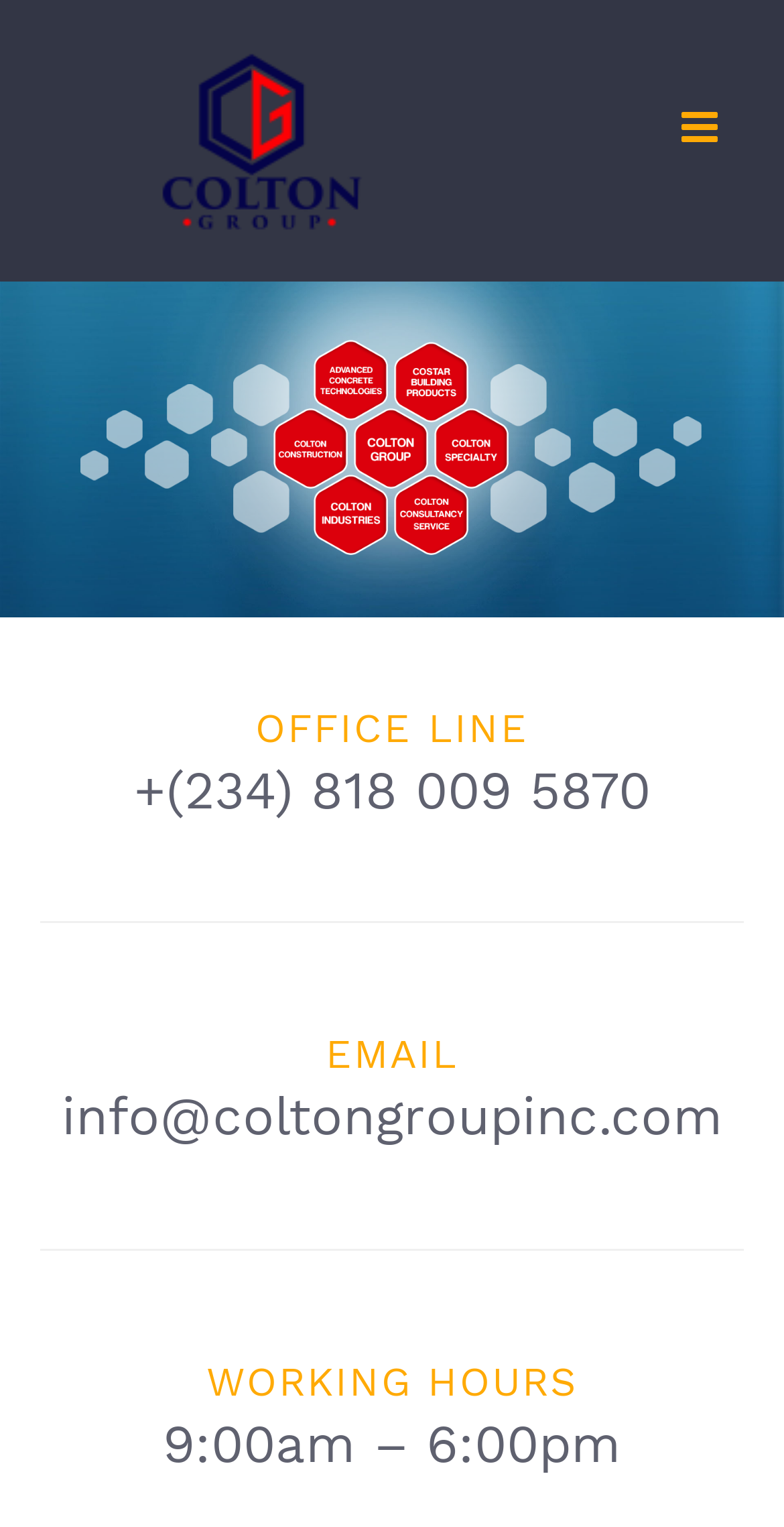Please provide a short answer using a single word or phrase for the question:
What is the email address of Colton Group Inc?

info@coltongroupinc.com